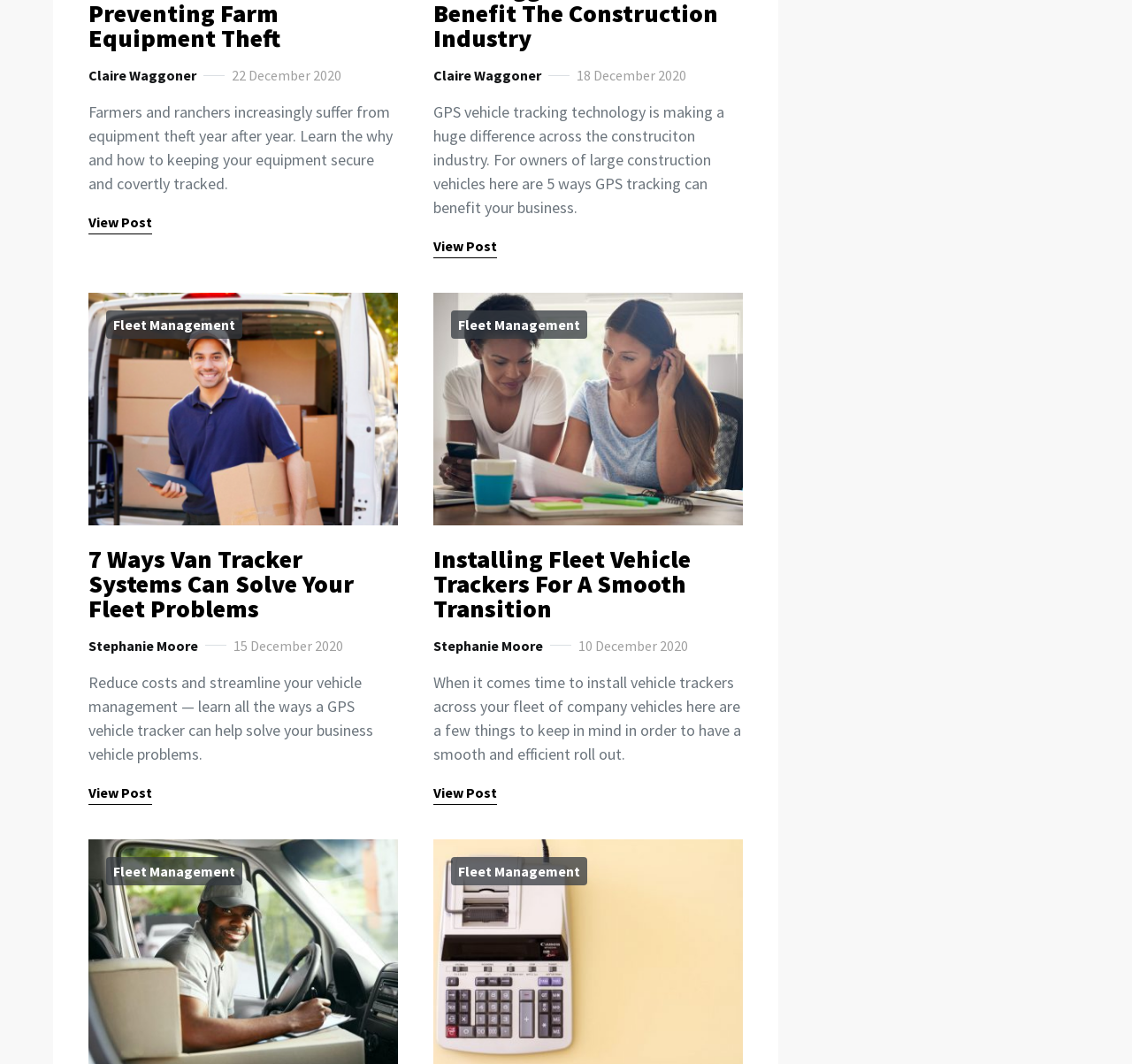Specify the bounding box coordinates of the area to click in order to execute this command: 'Read the article about van tracker systems'. The coordinates should consist of four float numbers ranging from 0 to 1, and should be formatted as [left, top, right, bottom].

[0.078, 0.51, 0.312, 0.586]